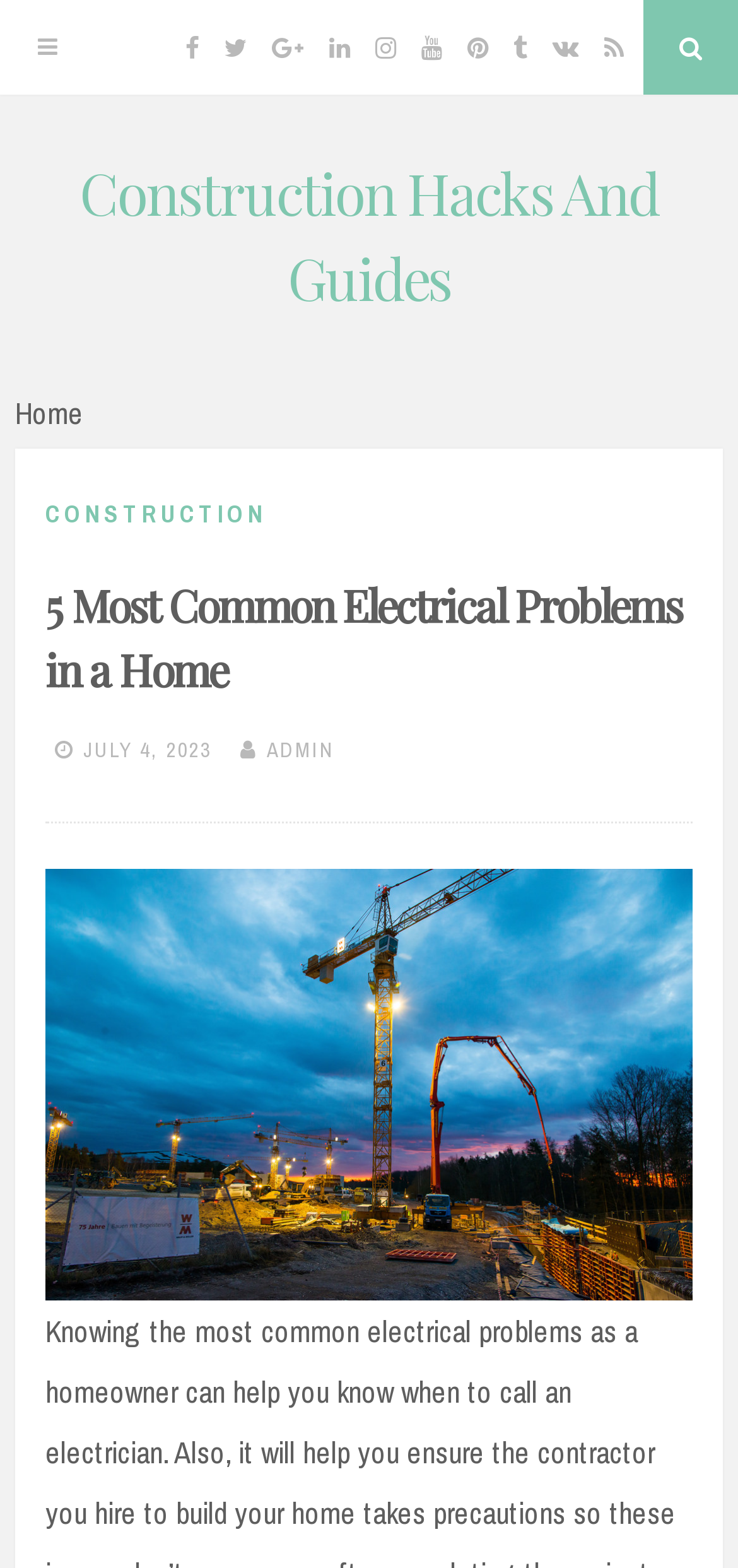Explain the features and main sections of the webpage comprehensively.

The webpage is about common electrical problems in a home, with a focus on construction hacks and guides. At the top left corner, there is a "Skip to content" link, followed by a "Menu" button that controls the primary menu. To the right of the menu button, there are social media links, including Facebook, Twitter, Google Plus, and others, arranged horizontally.

Below the social media links, there is a header section with a "Home" link and a subheading "CONSTRUCTION". The main title of the webpage, "5 Most Common Electrical Problems in a Home", is displayed prominently in the center of the page. The title is accompanied by the date "JULY 4, 2023" and the author "ADMIN" on the right side.

Below the title section, there is a large figure or image that takes up most of the page's width. The image is likely related to electrical problems in a home, but its exact content is not specified. Overall, the webpage appears to be a blog post or article about common electrical issues in a home, with a focus on providing informative content and guides for readers.